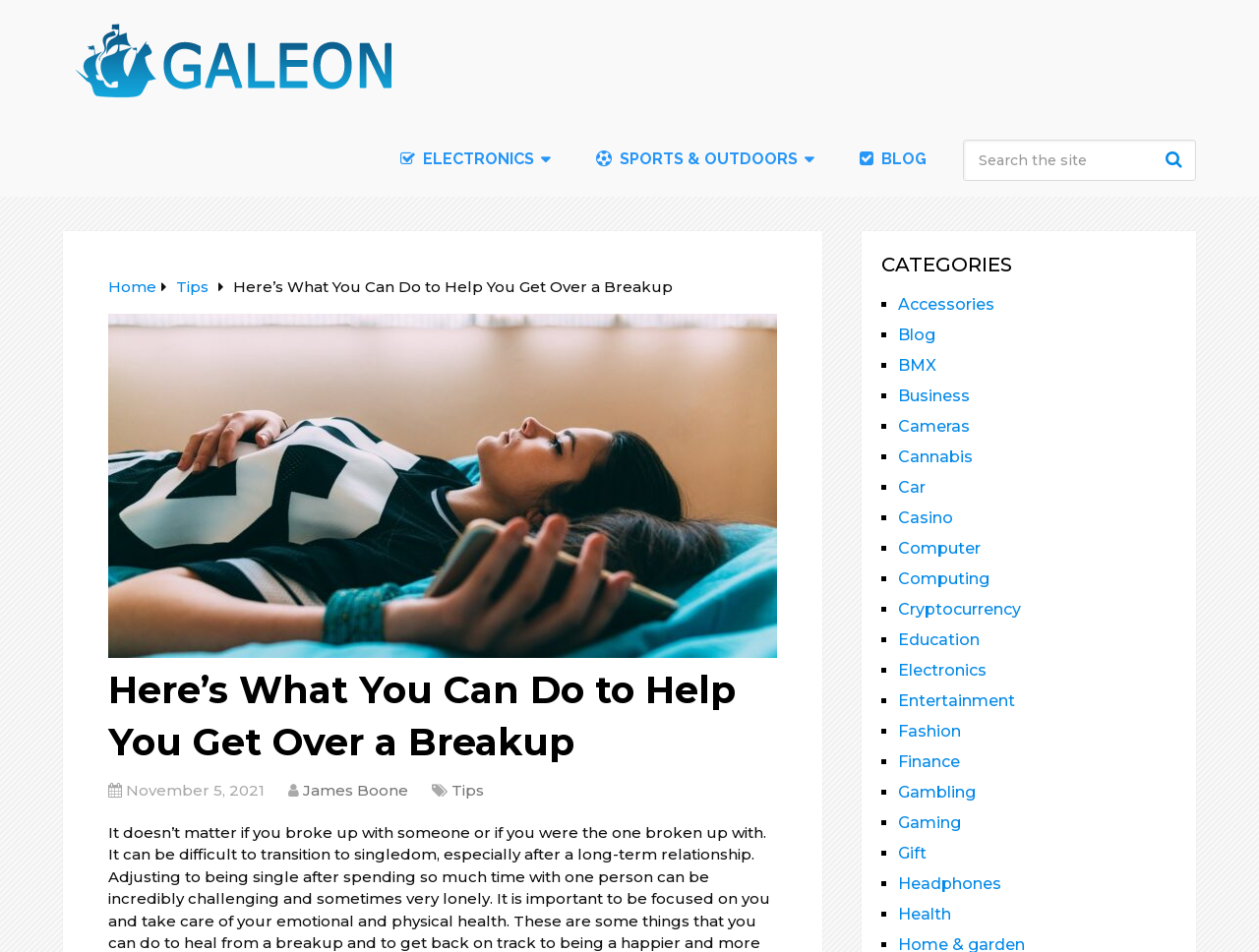Please provide the bounding box coordinates in the format (top-left x, top-left y, bottom-right x, bottom-right y). Remember, all values are floating point numbers between 0 and 1. What is the bounding box coordinate of the region described as: James Boone

[0.241, 0.821, 0.324, 0.84]